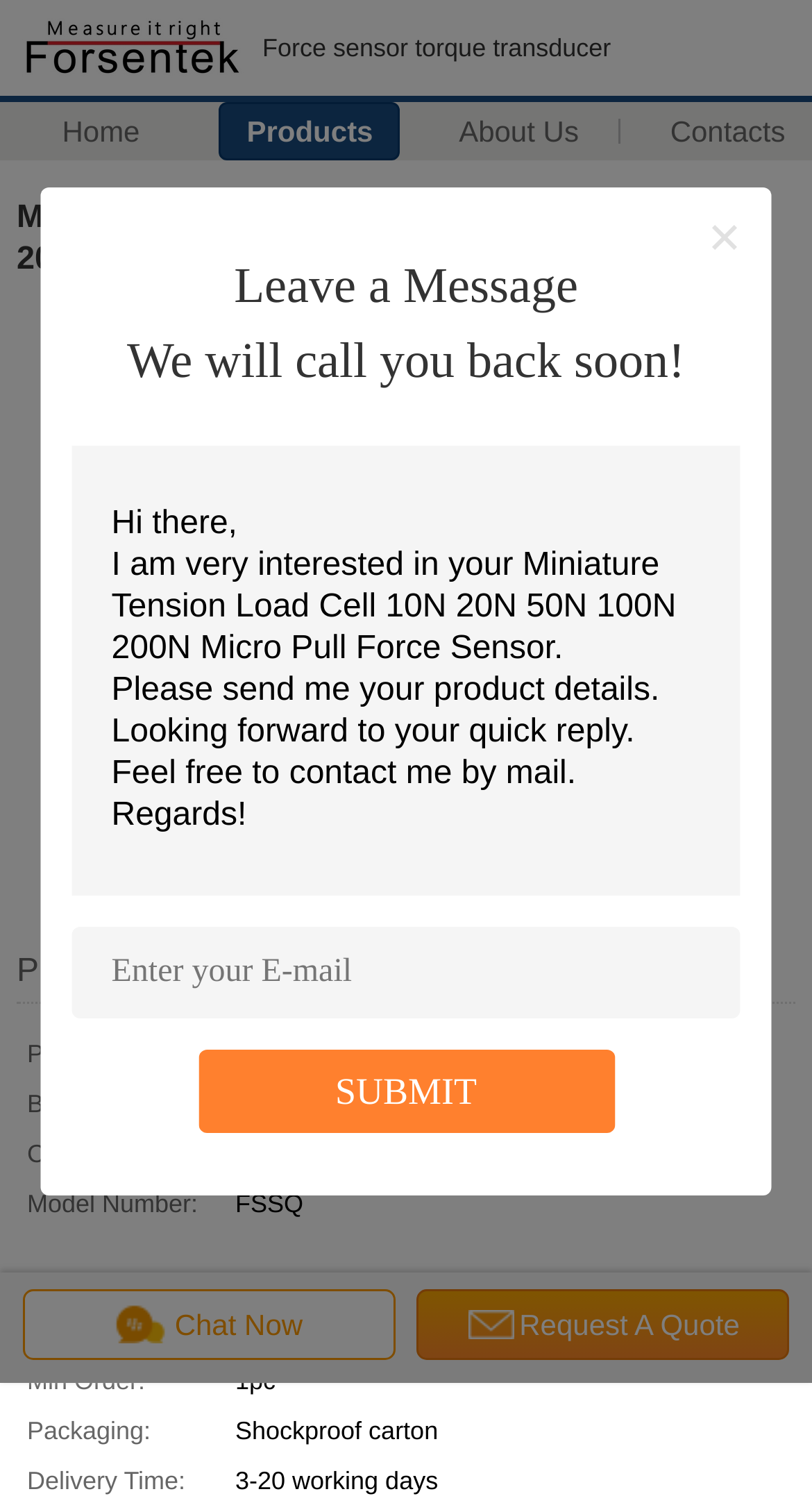Using the element description: "Products", determine the bounding box coordinates. The coordinates should be in the format [left, top, right, bottom], with values between 0 and 1.

[0.27, 0.068, 0.494, 0.107]